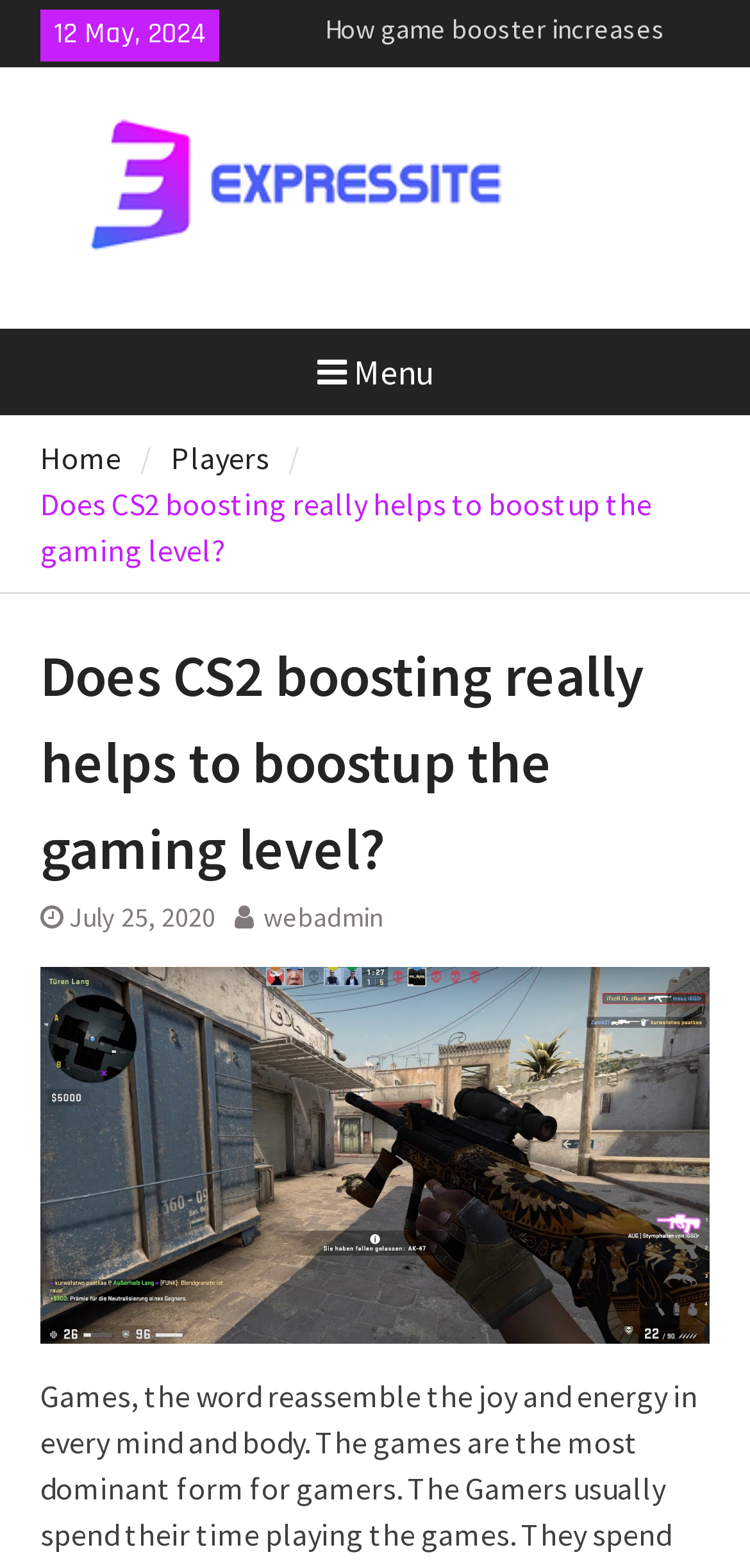Indicate the bounding box coordinates of the clickable region to achieve the following instruction: "Read the article posted on 'July 25, 2020'."

[0.092, 0.574, 0.287, 0.596]